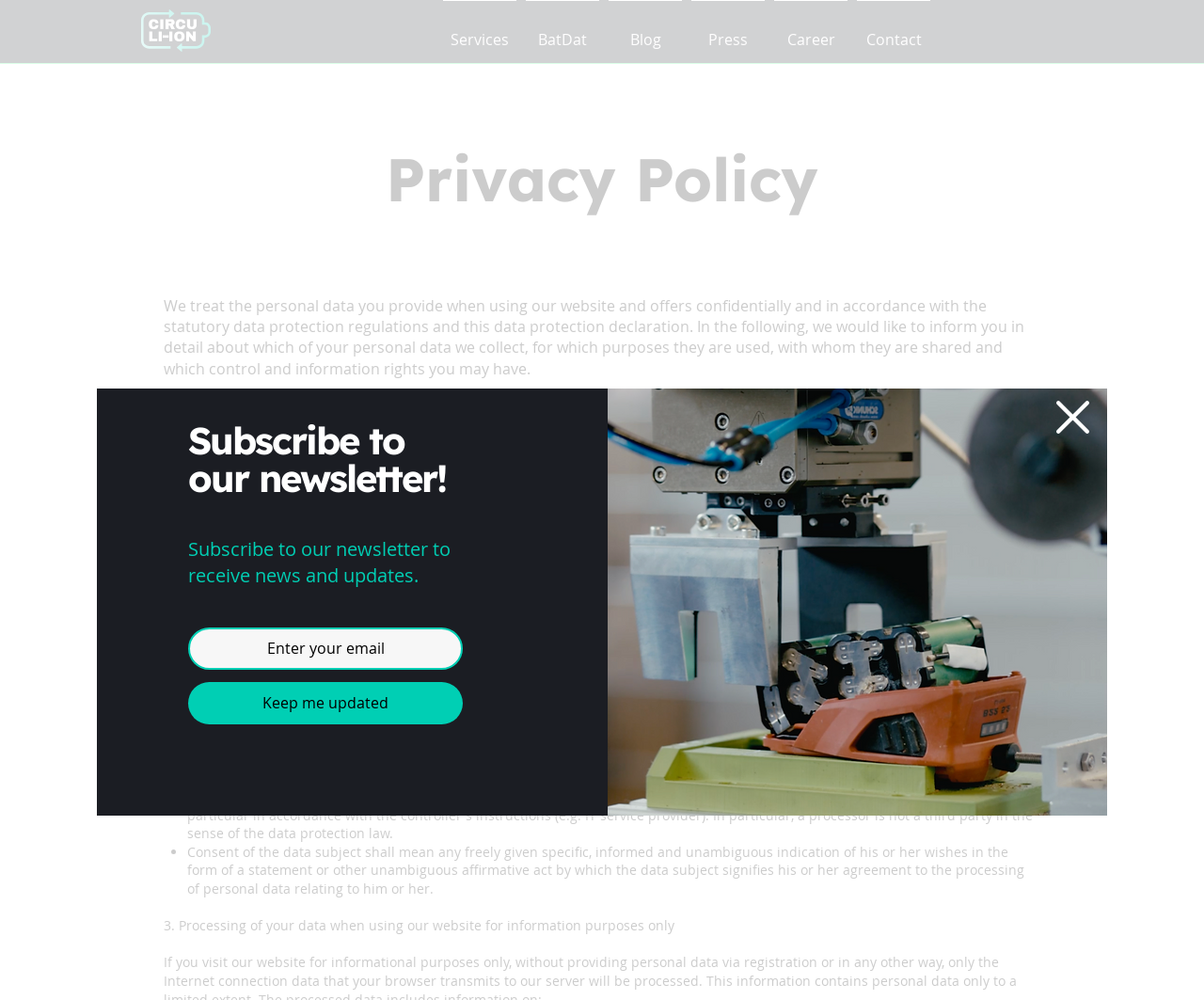What is the name of the company responsible for this website?
Based on the screenshot, provide a one-word or short-phrase response.

Circu Li-Ion S.A.